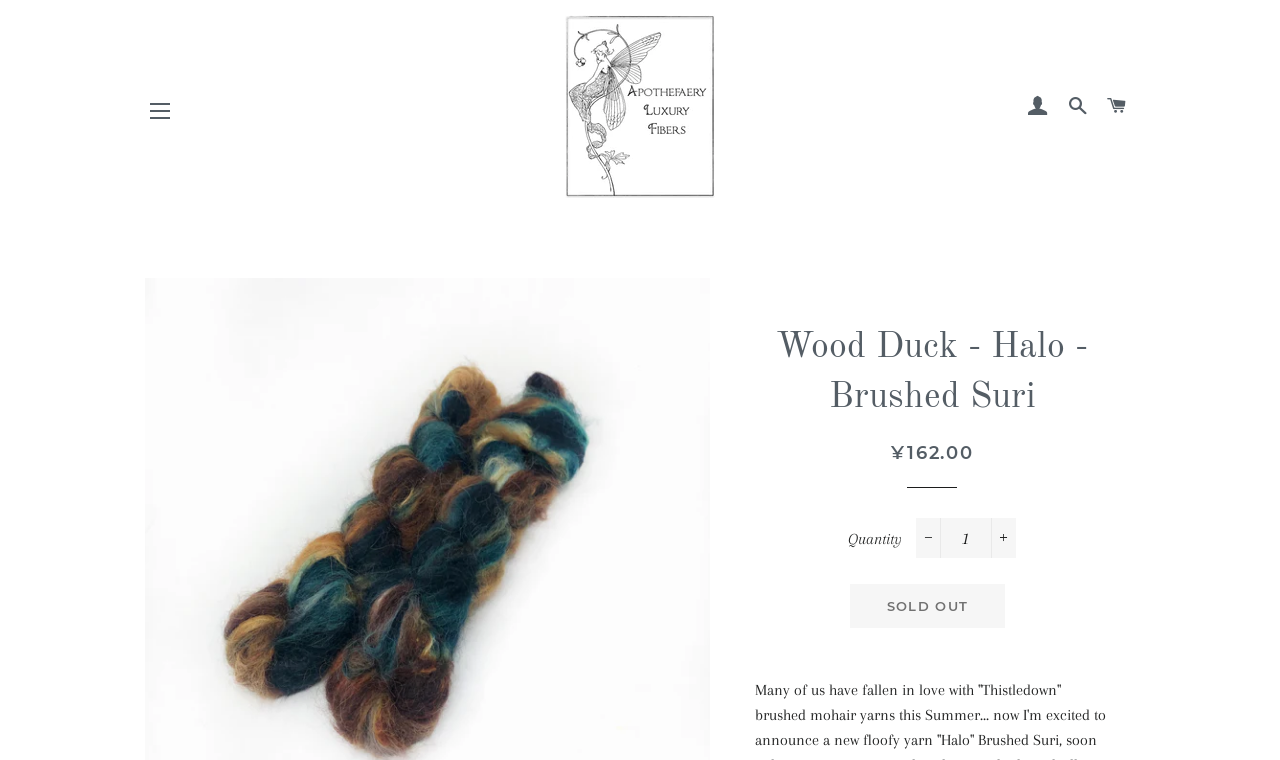What is the purpose of the button 'Reduce item quantity by one'?
Based on the screenshot, provide your answer in one word or phrase.

Decrease quantity